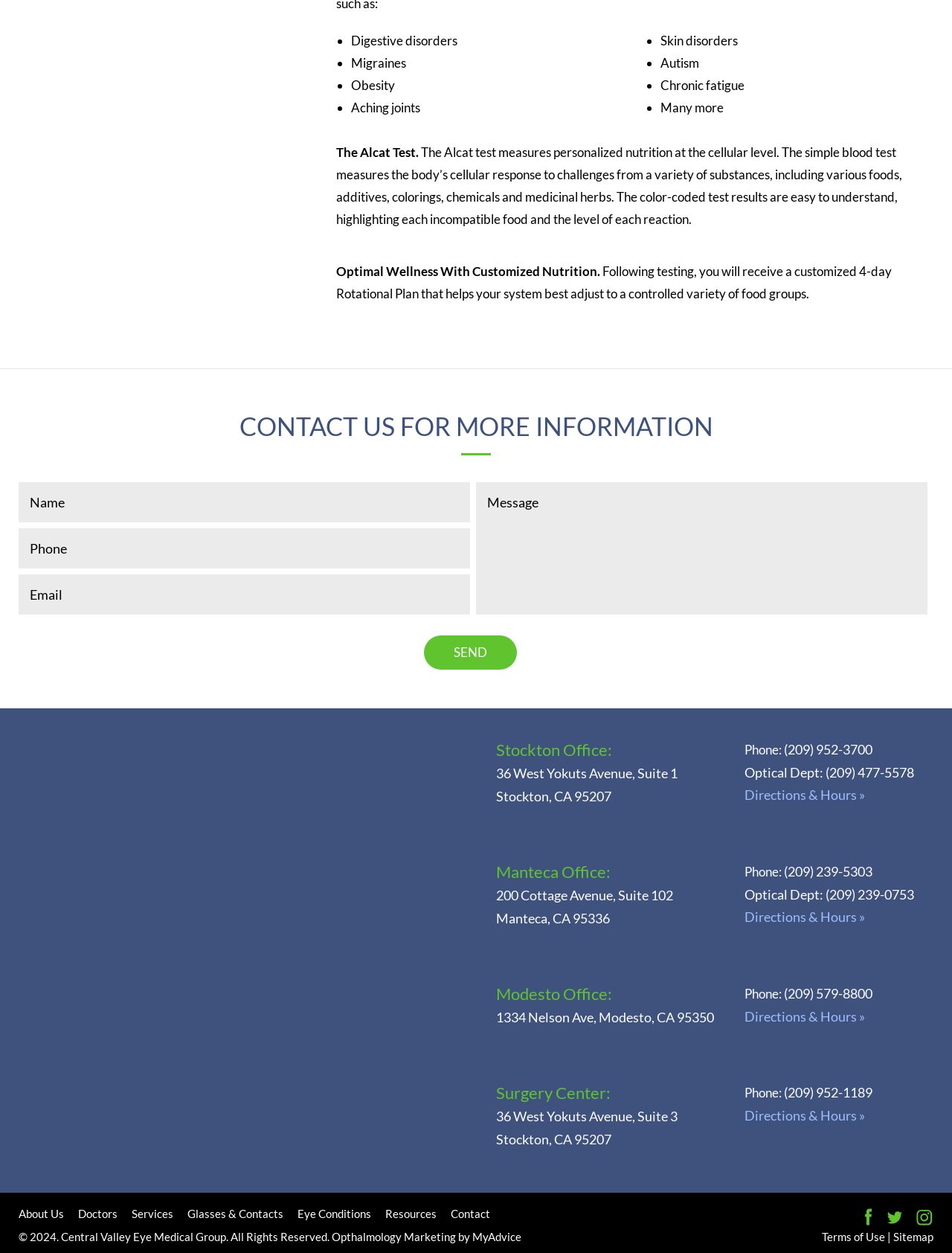Please identify the bounding box coordinates of the clickable region that I should interact with to perform the following instruction: "Contact the Manteca Office". The coordinates should be expressed as four float numbers between 0 and 1, i.e., [left, top, right, bottom].

[0.521, 0.687, 0.761, 0.706]